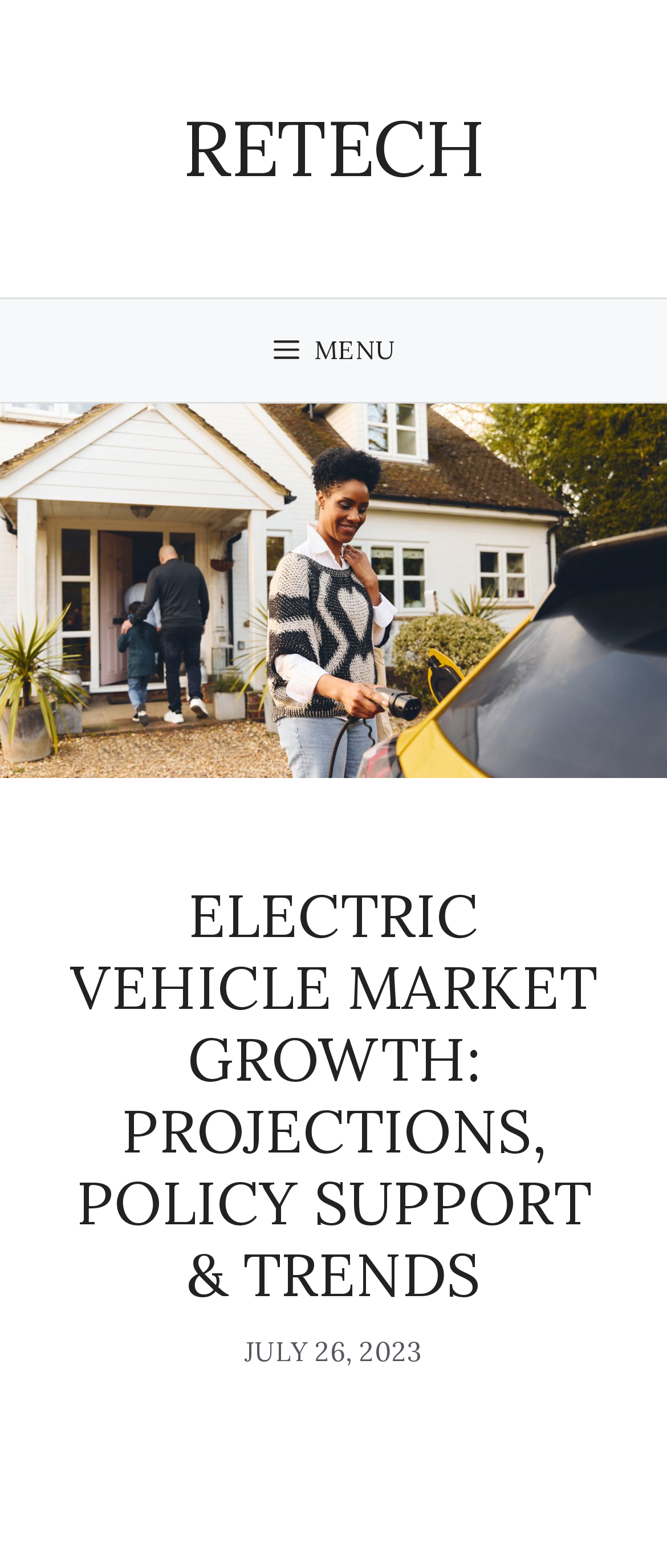Answer the question in one word or a short phrase:
What is the image above the header section?

Electric Vehicle Market Growth